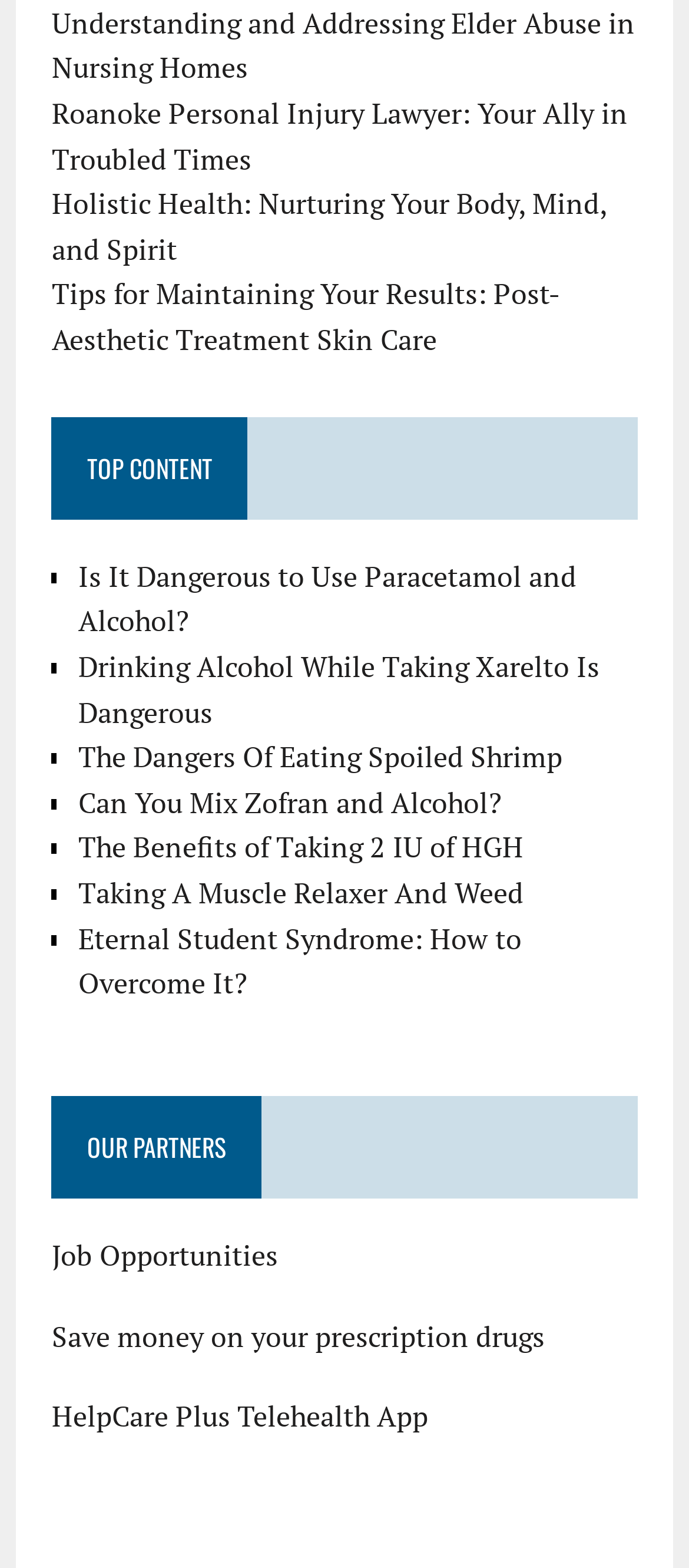Please mark the bounding box coordinates of the area that should be clicked to carry out the instruction: "Download the HelpCare Plus Telehealth App".

[0.075, 0.891, 0.621, 0.916]